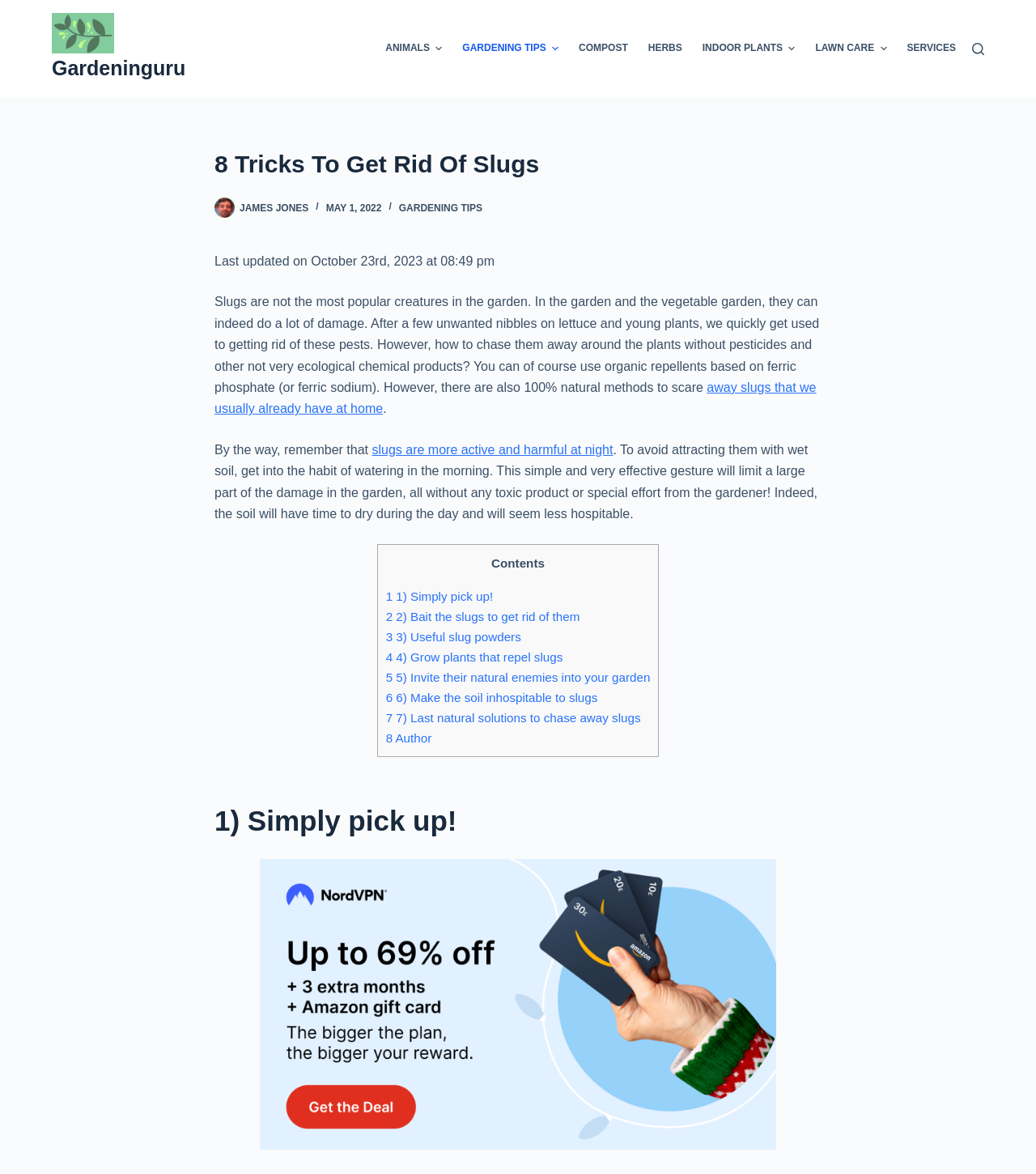Can you find and provide the title of the webpage?

8 Tricks To Get Rid Of Slugs